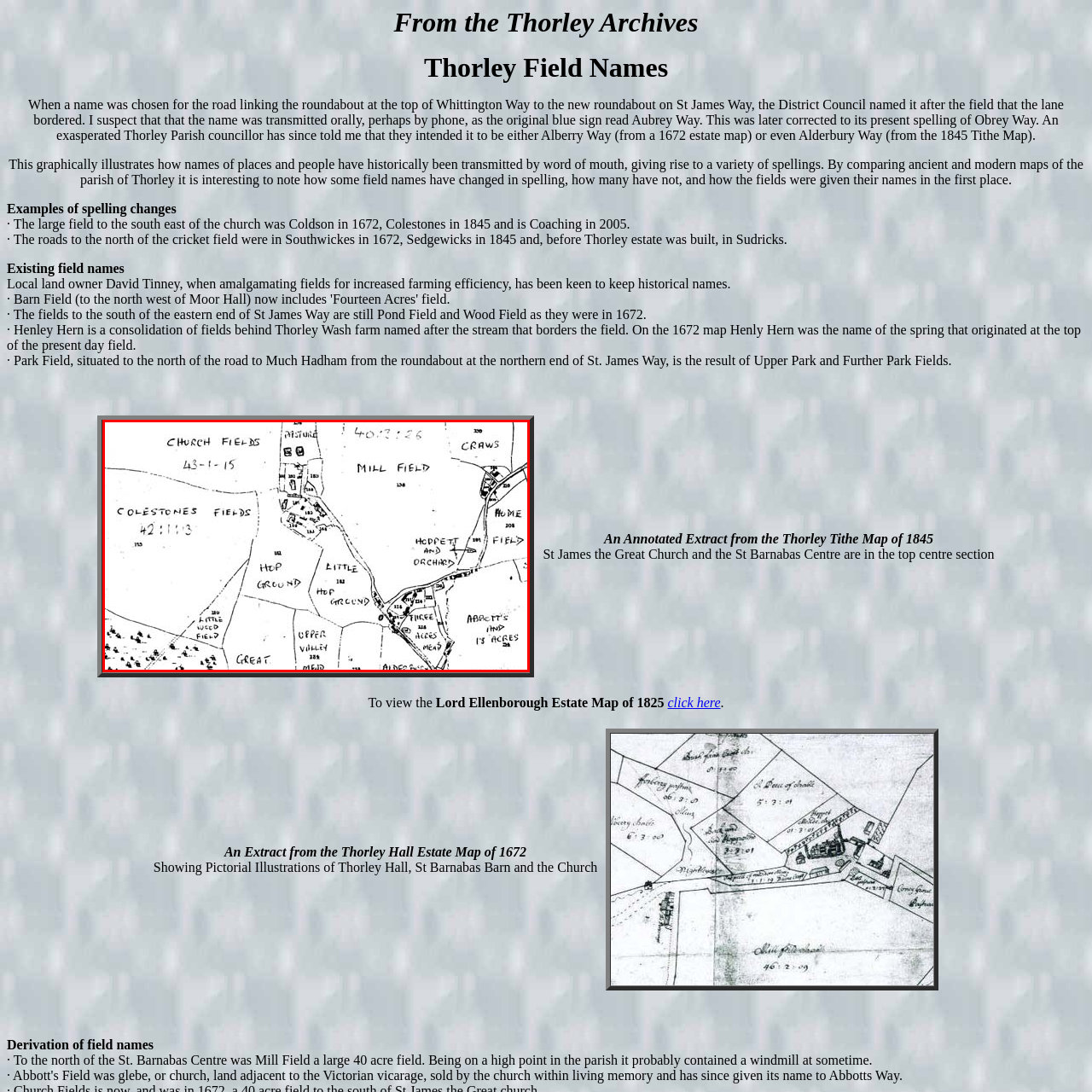What is the name of the church shown on the map?
Analyze the image highlighted by the red bounding box and give a detailed response to the question using the information from the image.

The caption highlights the geographical context of the fields in relation to landmarks like St. Barnabas Church, indicating that the church is one of the notable features on the map.